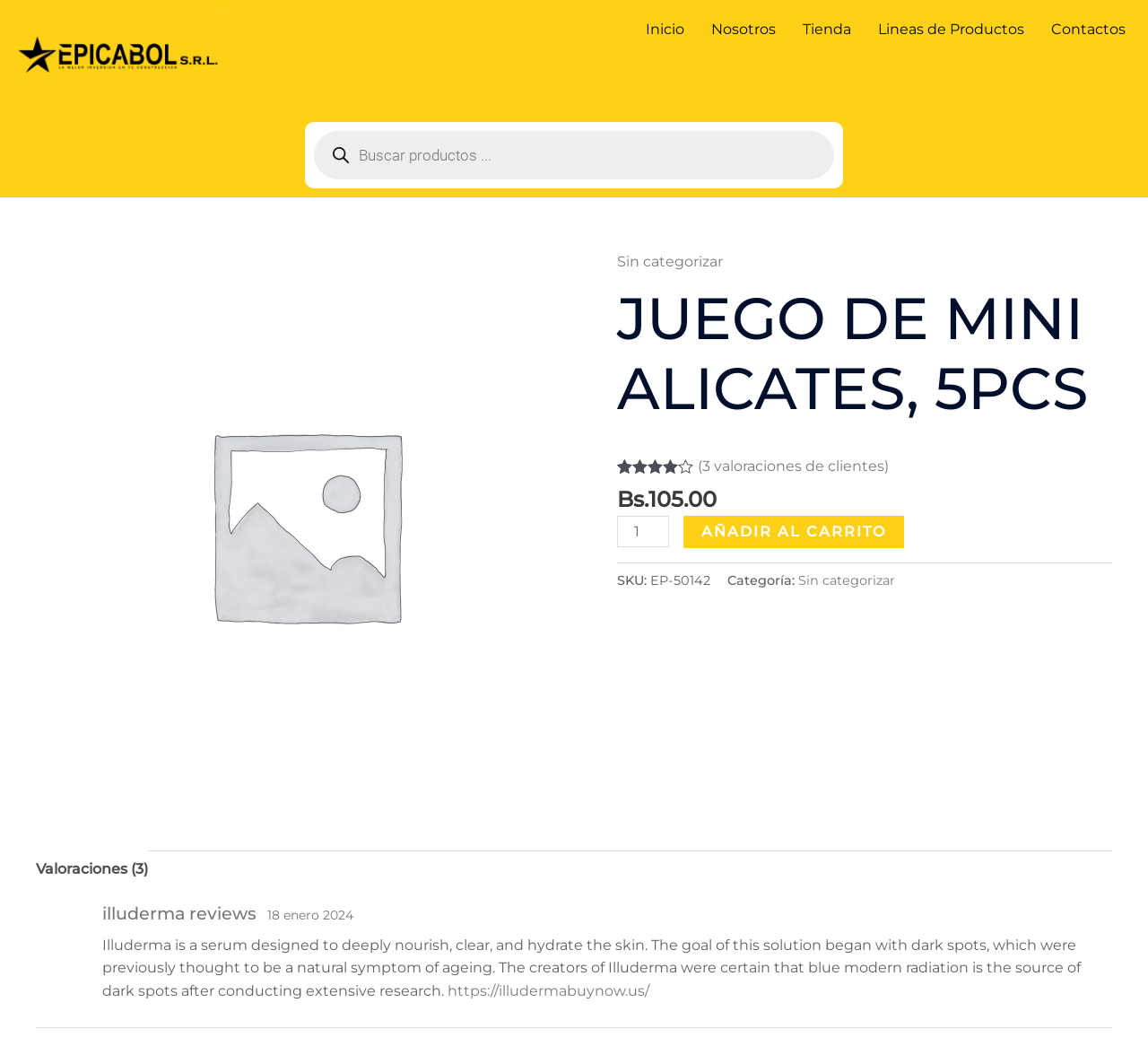Using the element description Lineas de Productos, predict the bounding box coordinates for the UI element. Provide the coordinates in (top-left x, top-left y, bottom-right x, bottom-right y) format with values ranging from 0 to 1.

[0.753, 0.009, 0.904, 0.048]